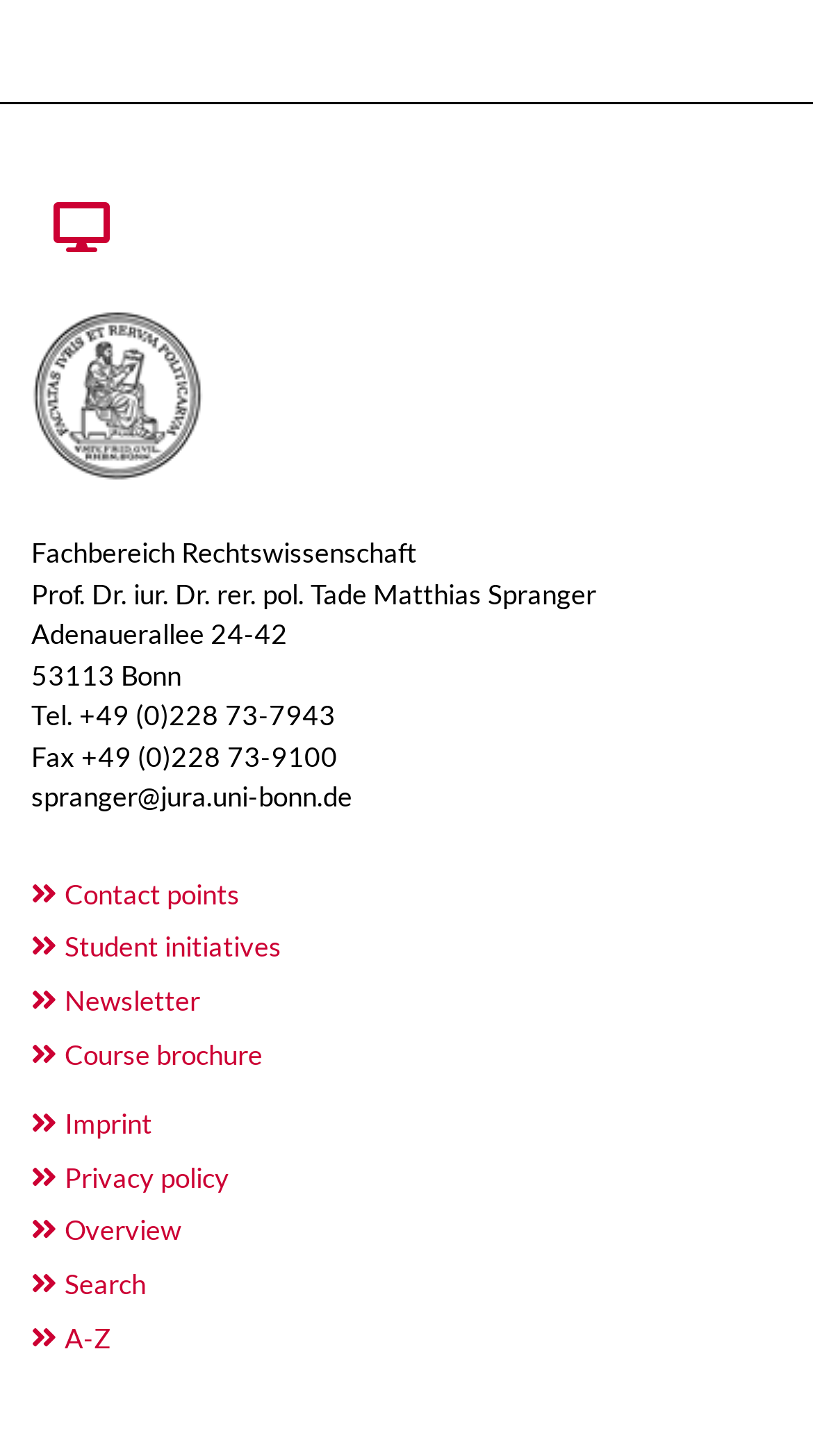Locate the bounding box coordinates of the element that should be clicked to fulfill the instruction: "Visit student initiatives".

[0.038, 0.633, 0.962, 0.67]